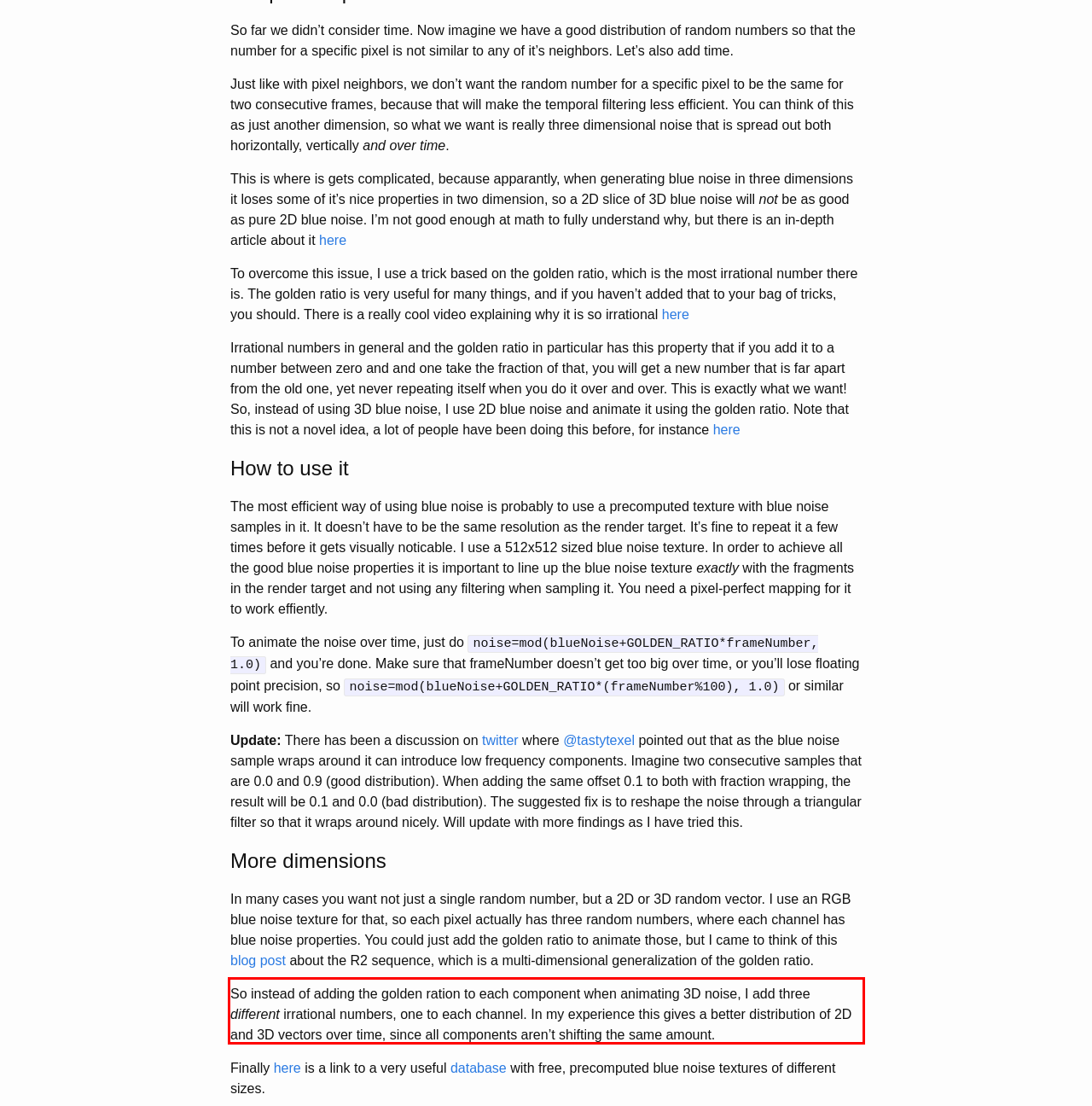Please extract the text content from the UI element enclosed by the red rectangle in the screenshot.

So instead of adding the golden ration to each component when animating 3D noise, I add three different irrational numbers, one to each channel. In my experience this gives a better distribution of 2D and 3D vectors over time, since all components aren’t shifting the same amount.